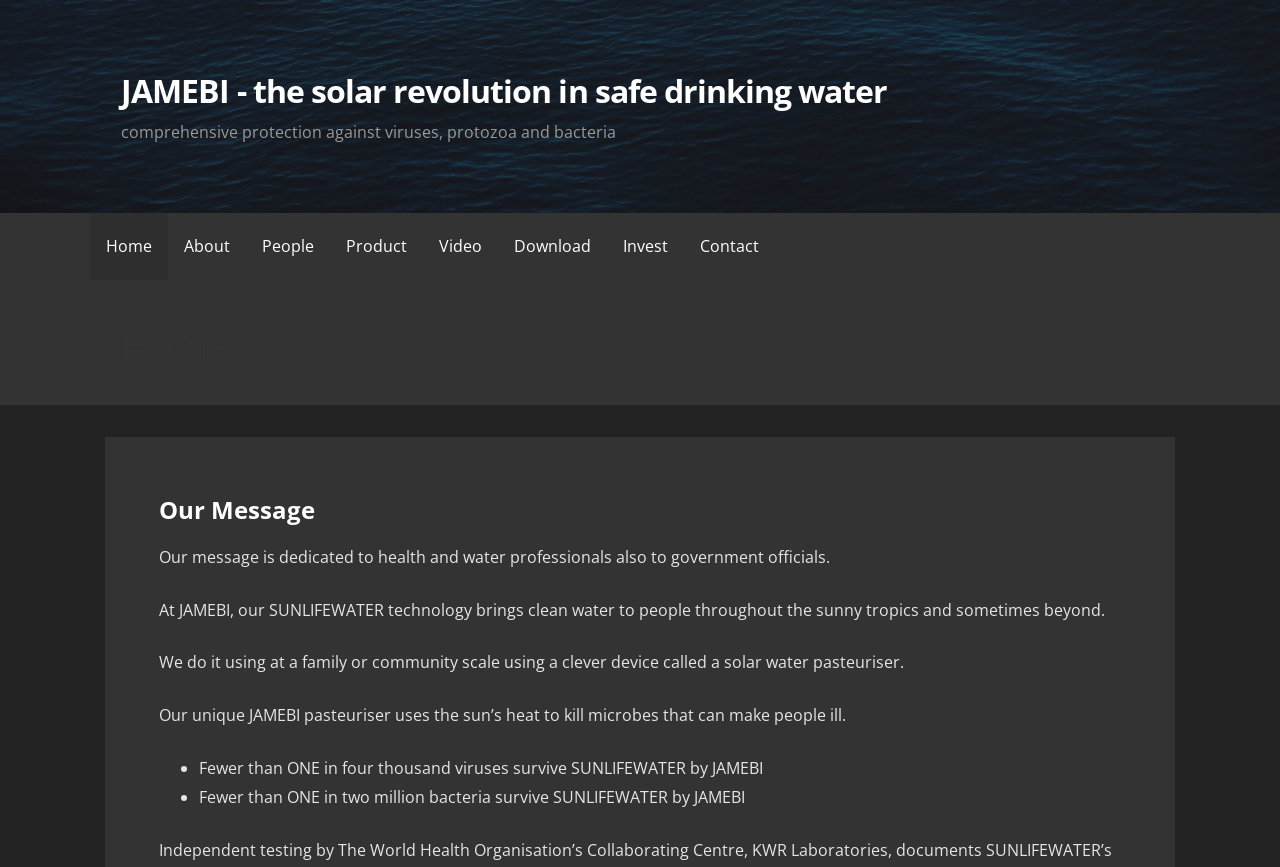Identify the bounding box of the UI element that matches this description: "Home".

[0.07, 0.245, 0.131, 0.323]